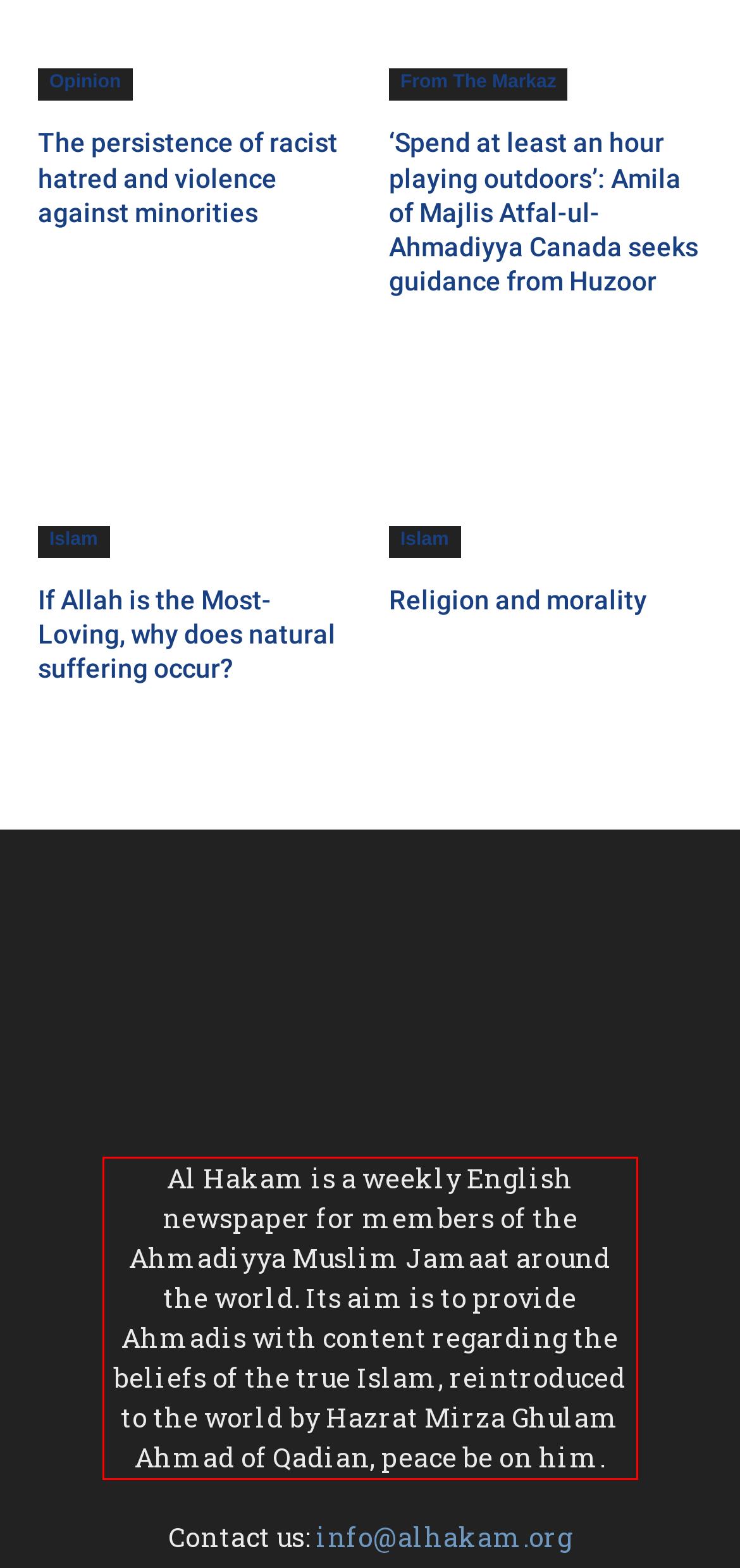You are provided with a screenshot of a webpage that includes a UI element enclosed in a red rectangle. Extract the text content inside this red rectangle.

Al Hakam is a weekly English newspaper for members of the Ahmadiyya Muslim Jamaat around the world. Its aim is to provide Ahmadis with content regarding the beliefs of the true Islam, reintroduced to the world by Hazrat Mirza Ghulam Ahmad of Qadian, peace be on him.